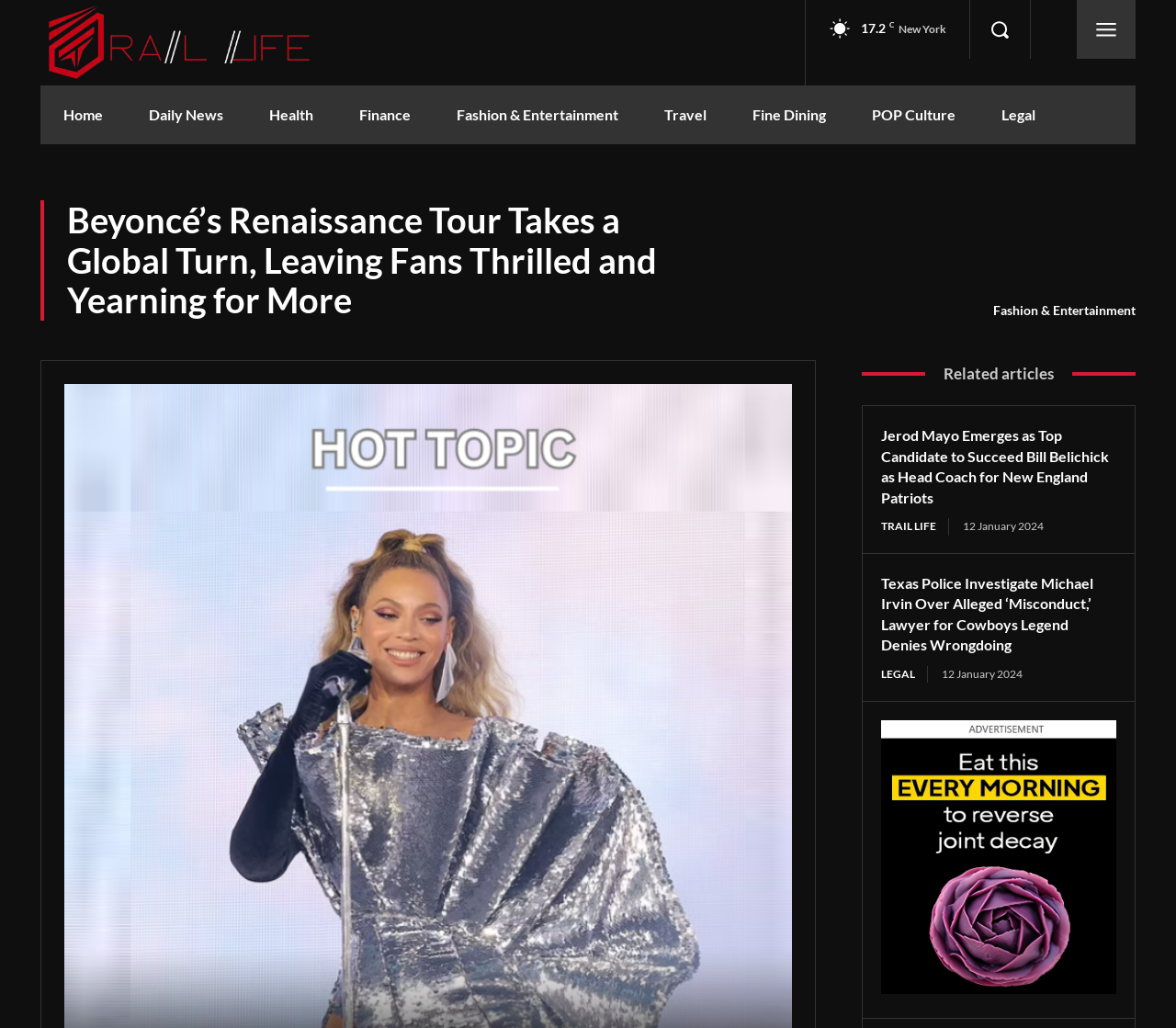Analyze and describe the webpage in a detailed narrative.

The webpage appears to be a news article page from Traillife Media, with a focus on entertainment news. At the top left corner, there is a logo image with a link to the website's homepage. Next to the logo, there are several navigation links, including "Home", "Daily News", "Health", "Finance", and more, which are arranged horizontally.

On the top right corner, there is a search button with a magnifying glass icon. Below the navigation links, there is a large heading that reads "Beyoncé's Renaissance Tour Takes a Global Turn, Leaving Fans Thrilled and Yearning for More". This heading is followed by a subheading that says "Fashion & Entertainment".

The main content of the page is divided into several sections. The first section appears to be the main article about Beyoncé's Renaissance Tour, which takes up most of the page's width. Below the main article, there is a section titled "Related articles" with several links to other news articles. These articles include "Jerod Mayo Emerges as Top Candidate to Succeed Bill Belichick as Head Coach for New England Patriots", "Texas Police Investigate Michael Irvin Over Alleged ‘Misconduct,’ Lawyer for Cowboys Legend Denies Wrongdoing", and more.

Each of these article links is accompanied by a timestamp, indicating when the article was published. There is also a large image at the bottom of the page, which appears to be a promotional image for the website. Overall, the webpage has a clean and organized layout, with clear headings and concise text.